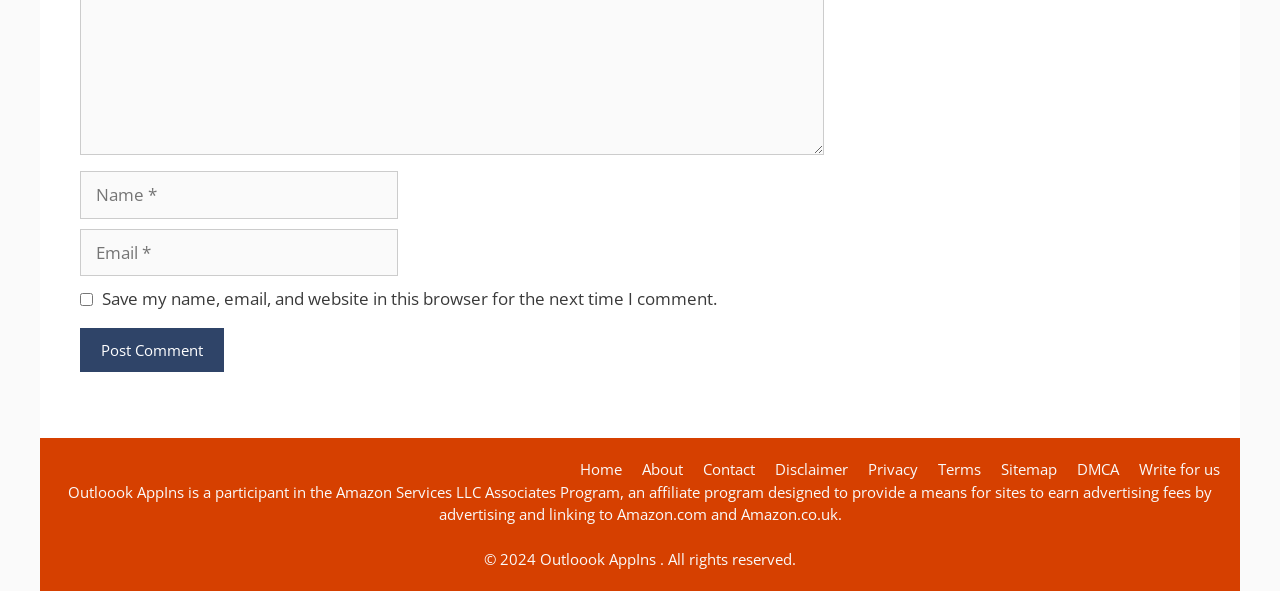Locate the UI element described as follows: "name="submit" value="Post Comment"". Return the bounding box coordinates as four float numbers between 0 and 1 in the order [left, top, right, bottom].

[0.062, 0.555, 0.175, 0.63]